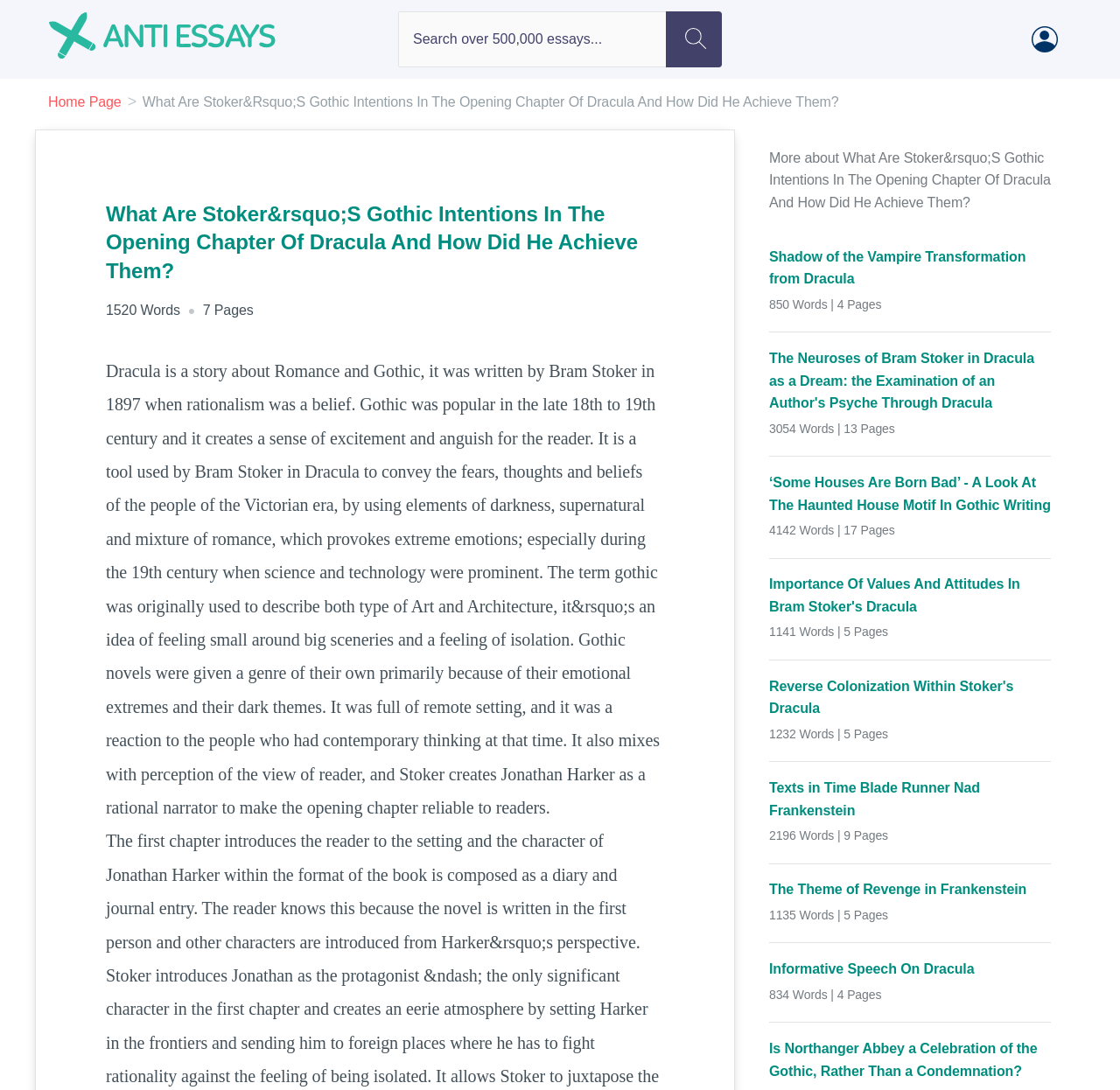Could you indicate the bounding box coordinates of the region to click in order to complete this instruction: "View the essay 'Shadow of the Vampire Transformation from Dracula'".

[0.687, 0.225, 0.938, 0.266]